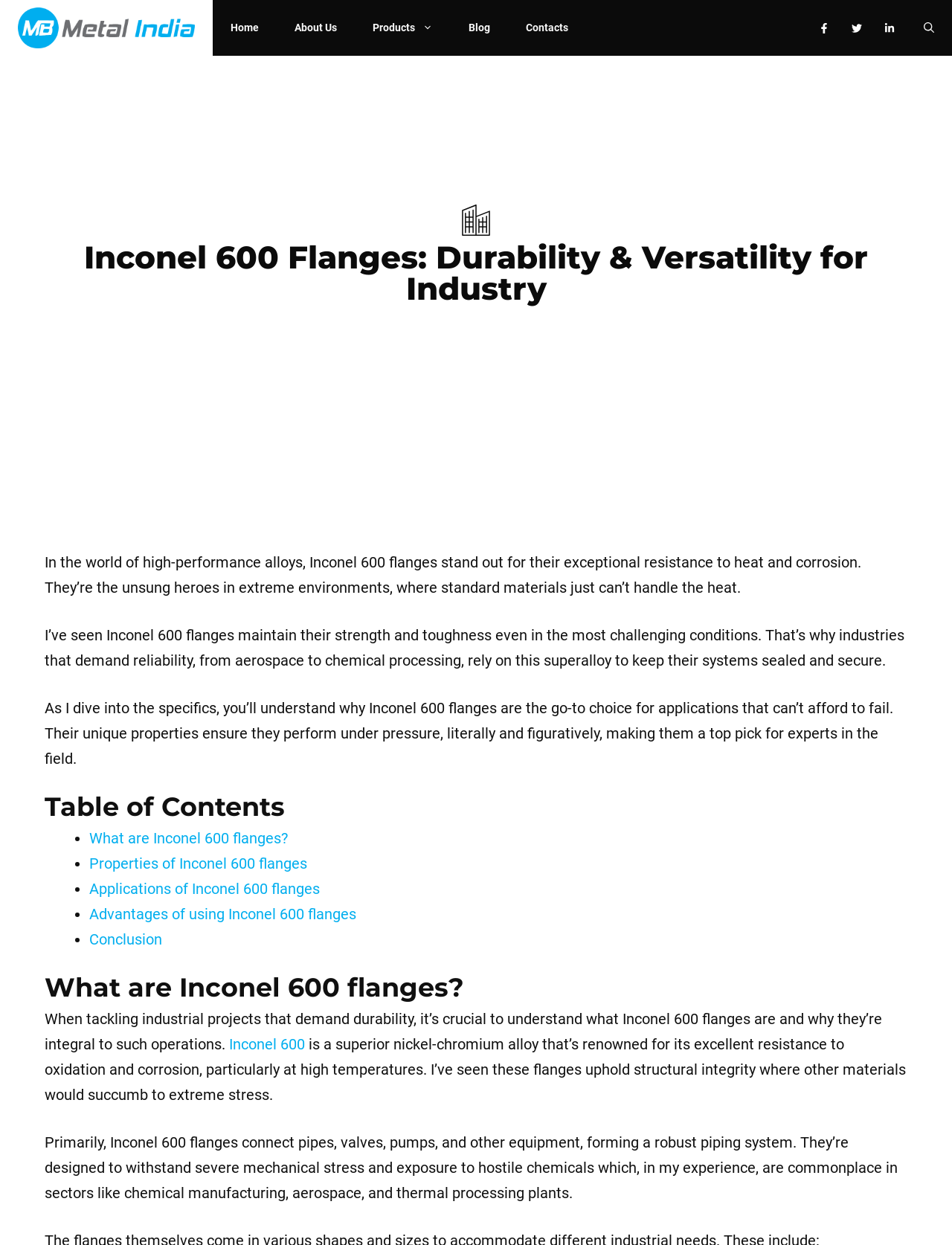Identify the bounding box coordinates of the clickable region necessary to fulfill the following instruction: "Learn more about 'Properties of Inconel 600 flanges'". The bounding box coordinates should be four float numbers between 0 and 1, i.e., [left, top, right, bottom].

[0.094, 0.686, 0.323, 0.701]